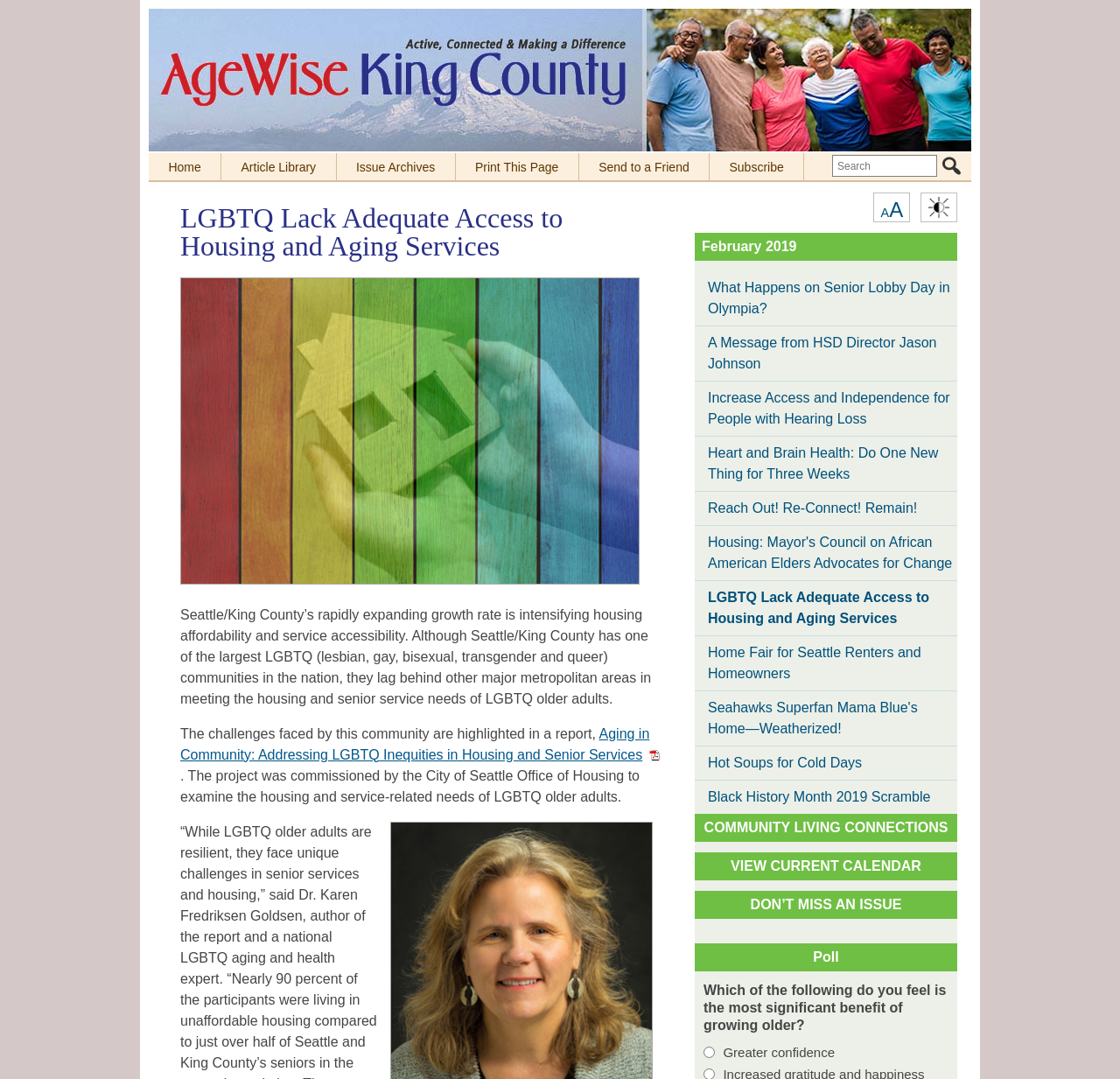Look at the image and write a detailed answer to the question: 
What is the topic of the main article on this webpage?

The main article on this webpage discusses the challenges faced by LGBTQ older adults in Seattle/King County, including inadequate access to housing and aging services. The article highlights the need for more resources and support for this community.